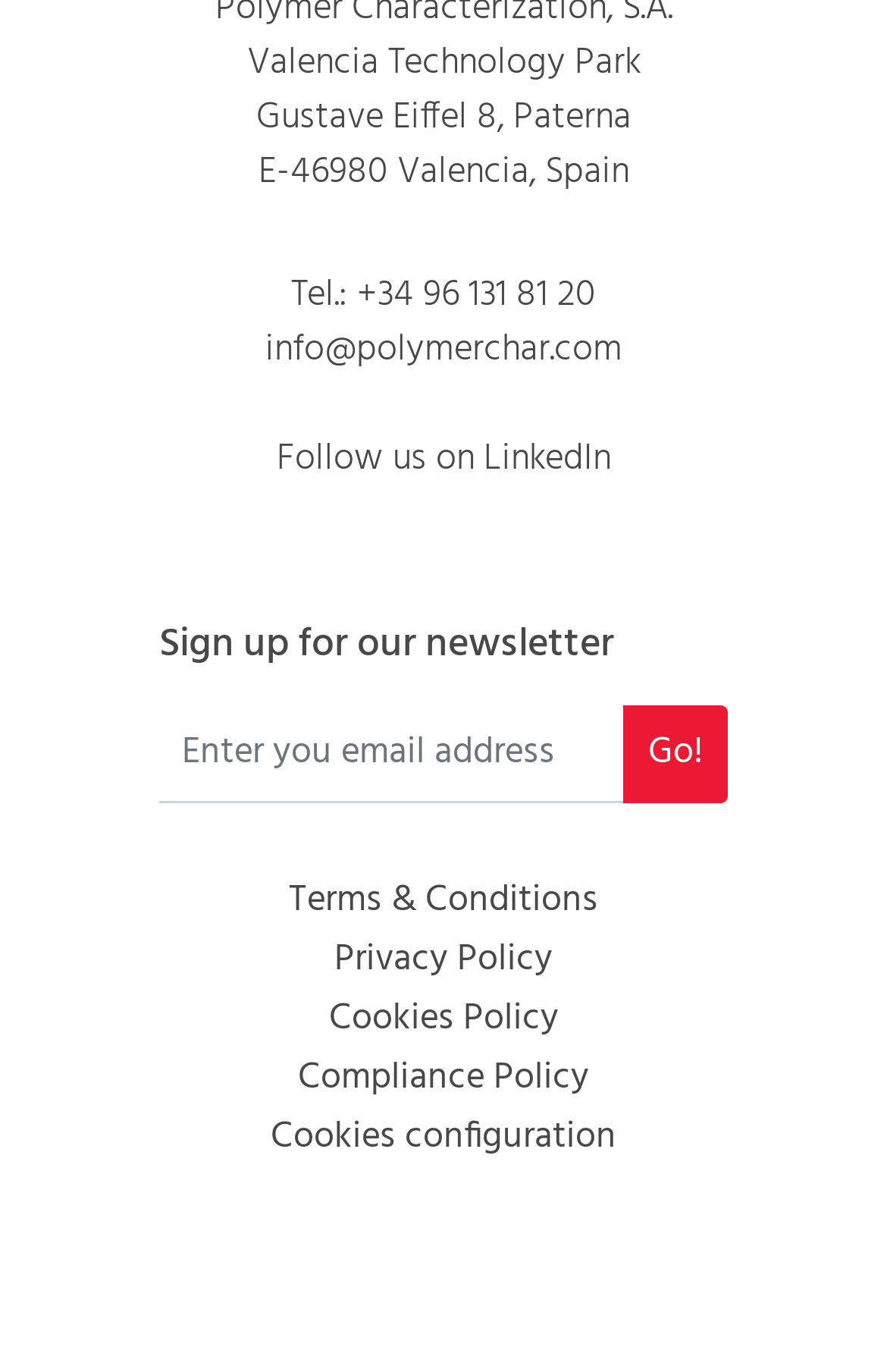From the webpage screenshot, predict the bounding box of the UI element that matches this description: "Cookies Policy".

[0.368, 0.721, 0.632, 0.764]